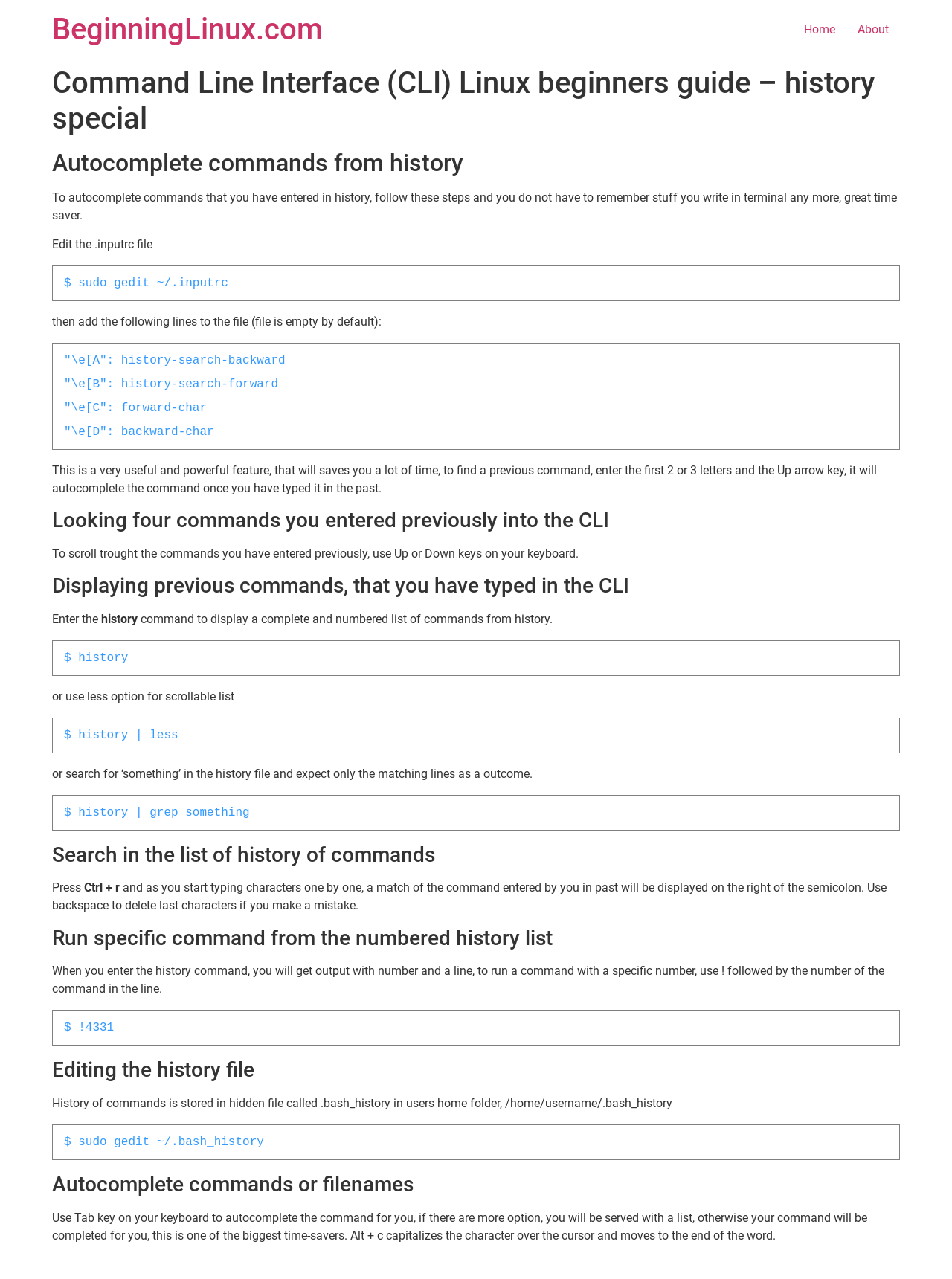What is the shortcut to search in the list of history of commands?
Can you provide an in-depth and detailed response to the question?

According to the webpage, pressing Ctrl + r allows you to search in the list of history of commands. As you start typing characters one by one, a match of the command entered by you in the past will be displayed on the right of the semicolon.